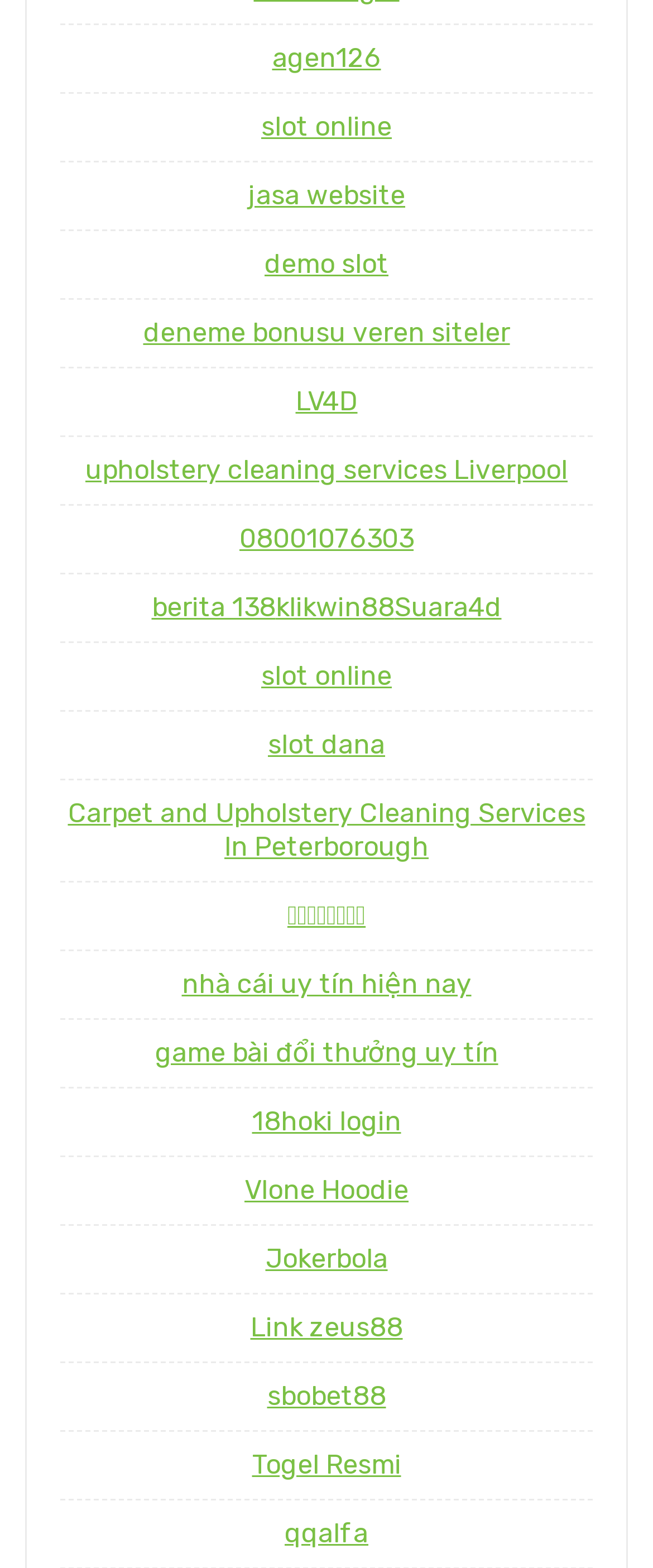From the element description: "Rano Iskandar", extract the bounding box coordinates of the UI element. The coordinates should be expressed as four float numbers between 0 and 1, in the order [left, top, right, bottom].

None